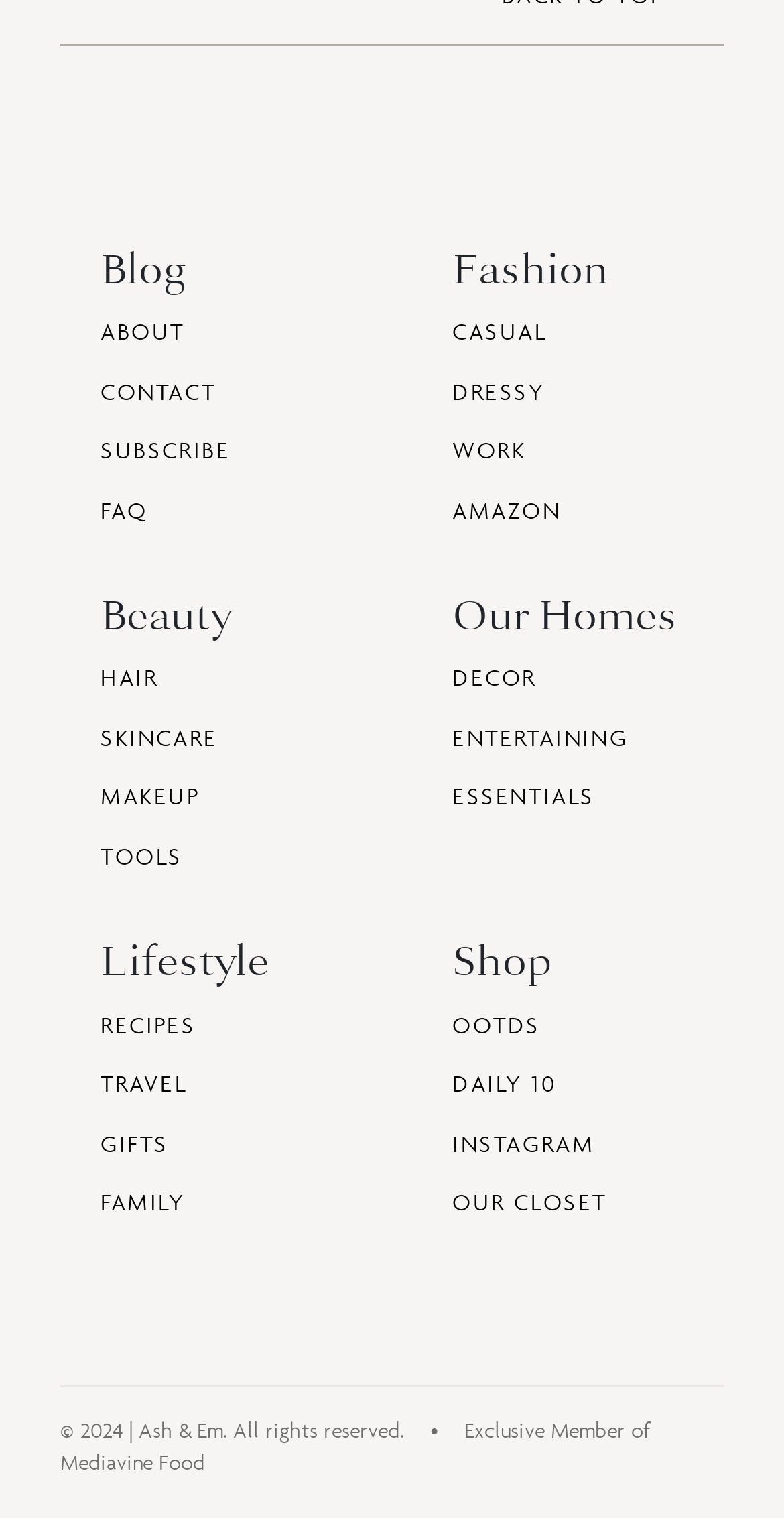Specify the bounding box coordinates of the region I need to click to perform the following instruction: "View the CASUAL fashion category". The coordinates must be four float numbers in the range of 0 to 1, i.e., [left, top, right, bottom].

[0.577, 0.207, 0.872, 0.232]